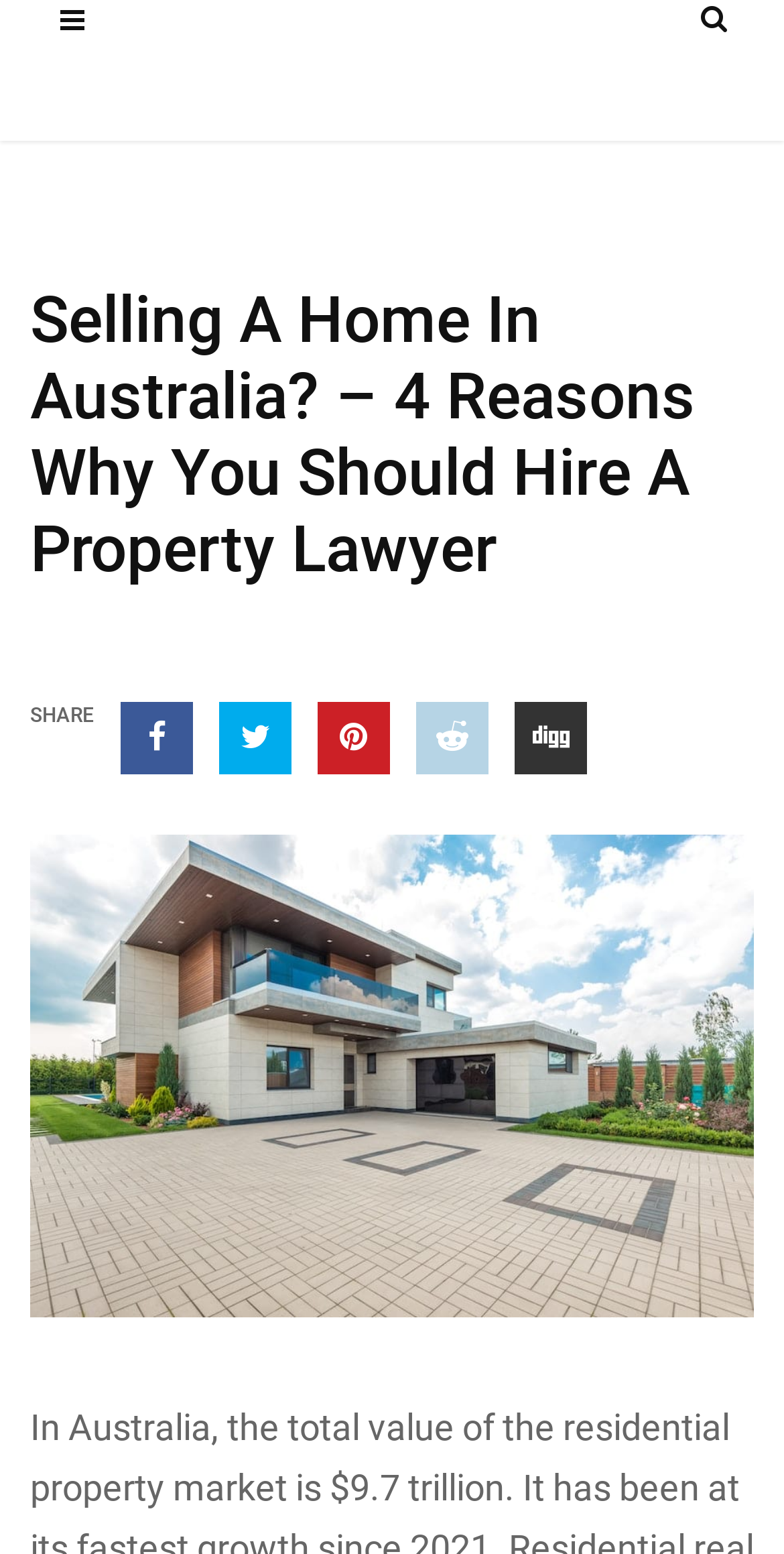What is the position of the image?
Please respond to the question with a detailed and well-explained answer.

By comparing the y1 and y2 coordinates of the image element [0.038, 0.537, 0.962, 0.848] with the heading element [0.038, 0.181, 0.962, 0.378], I can determine that the image is positioned below the heading.